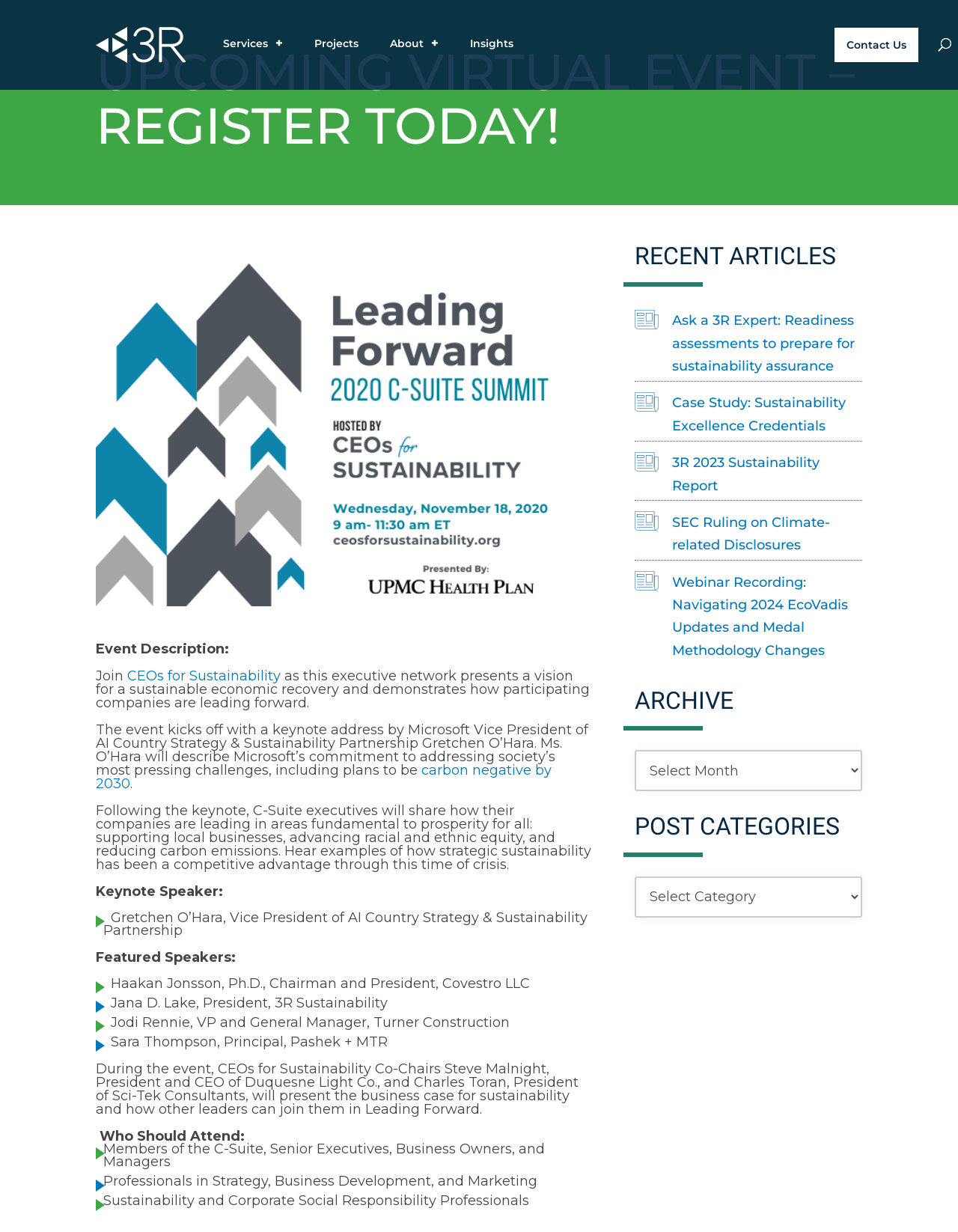Please determine the bounding box coordinates of the element to click on in order to accomplish the following task: "Select an option from the 'Archive' combobox". Ensure the coordinates are four float numbers ranging from 0 to 1, i.e., [left, top, right, bottom].

[0.663, 0.609, 0.9, 0.642]